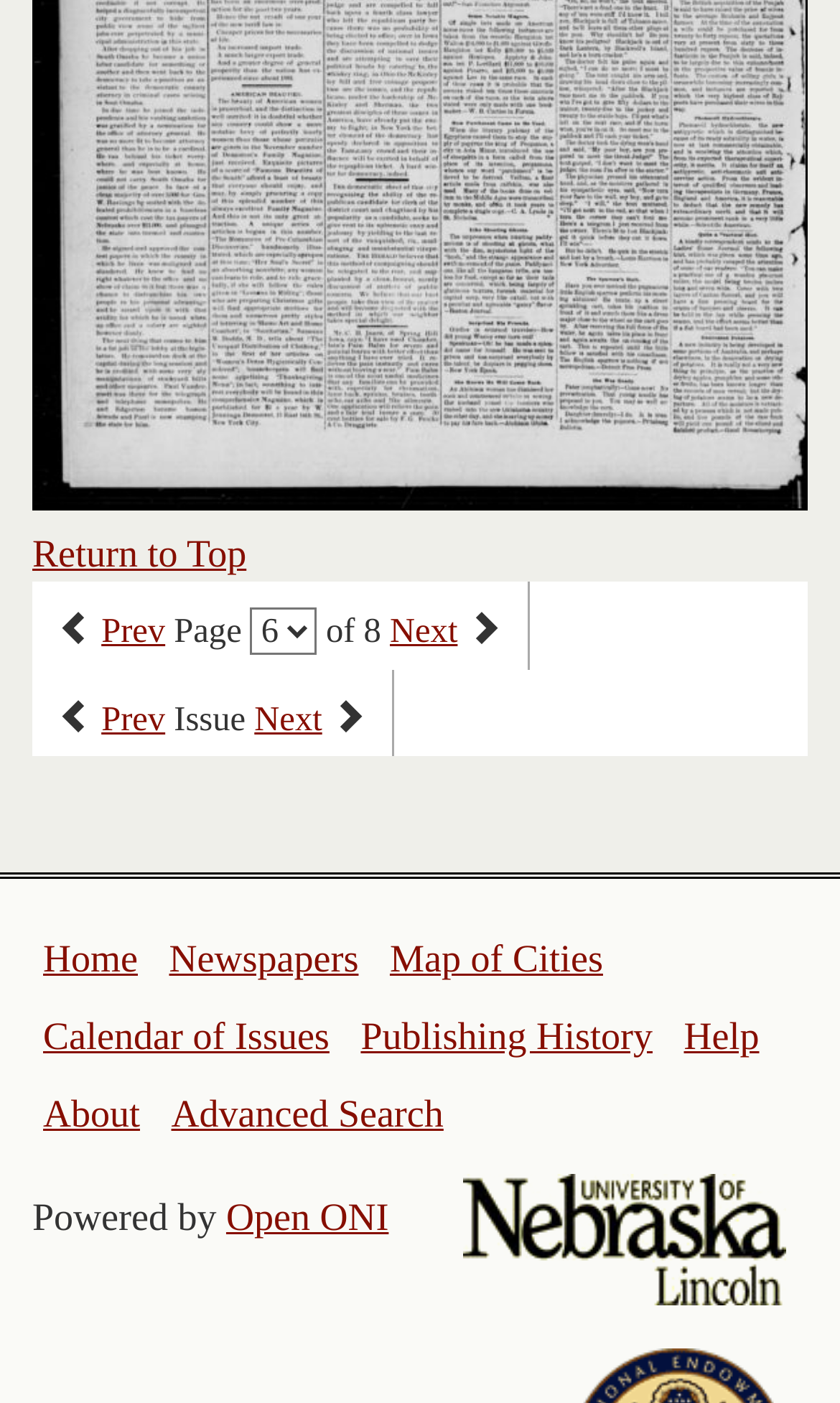What is the current page number?
Based on the image content, provide your answer in one word or a short phrase.

Page